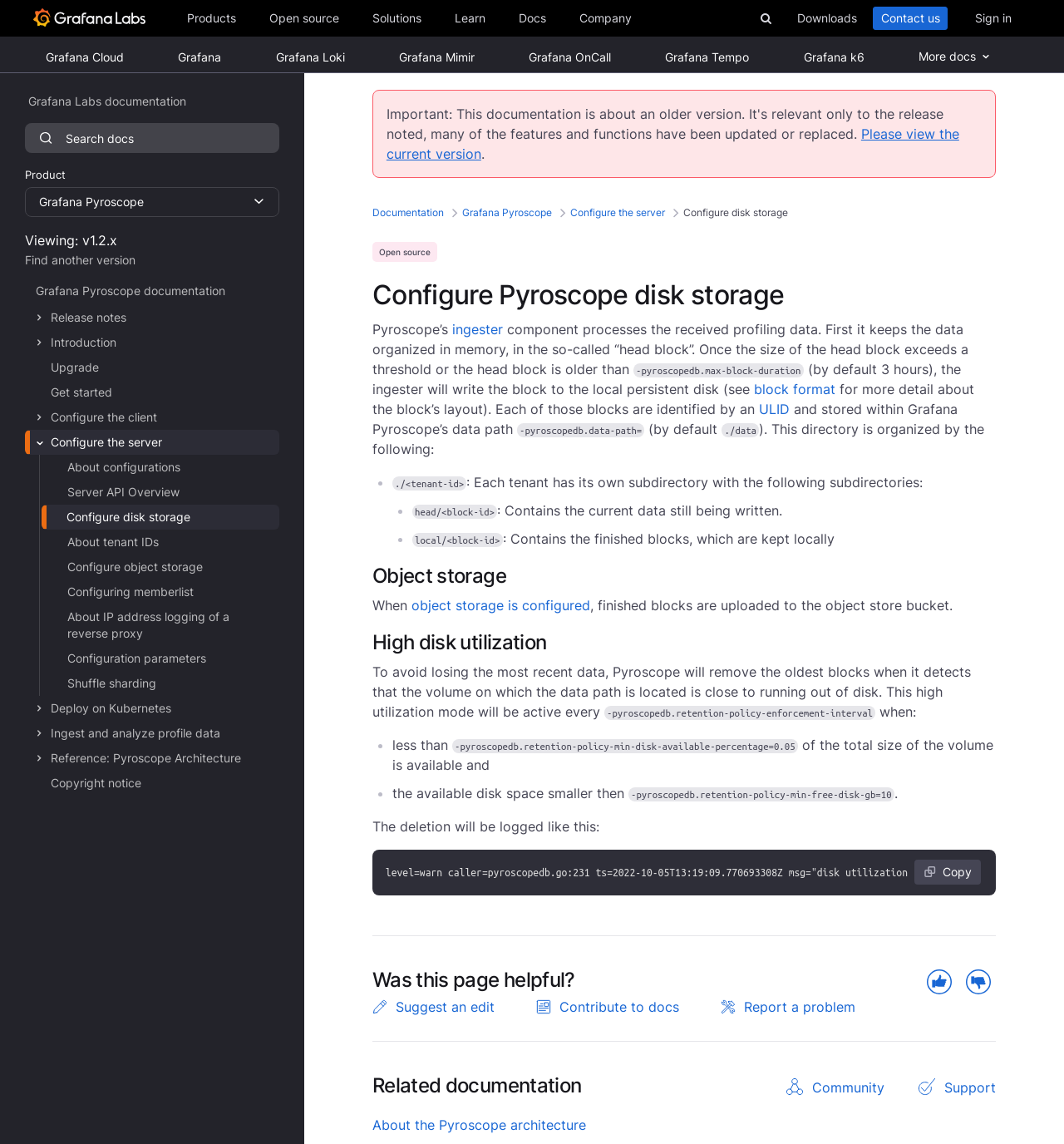Identify the bounding box coordinates for the region of the element that should be clicked to carry out the instruction: "Search for something on grafana.com". The bounding box coordinates should be four float numbers between 0 and 1, i.e., [left, top, right, bottom].

[0.707, 0.004, 0.732, 0.028]